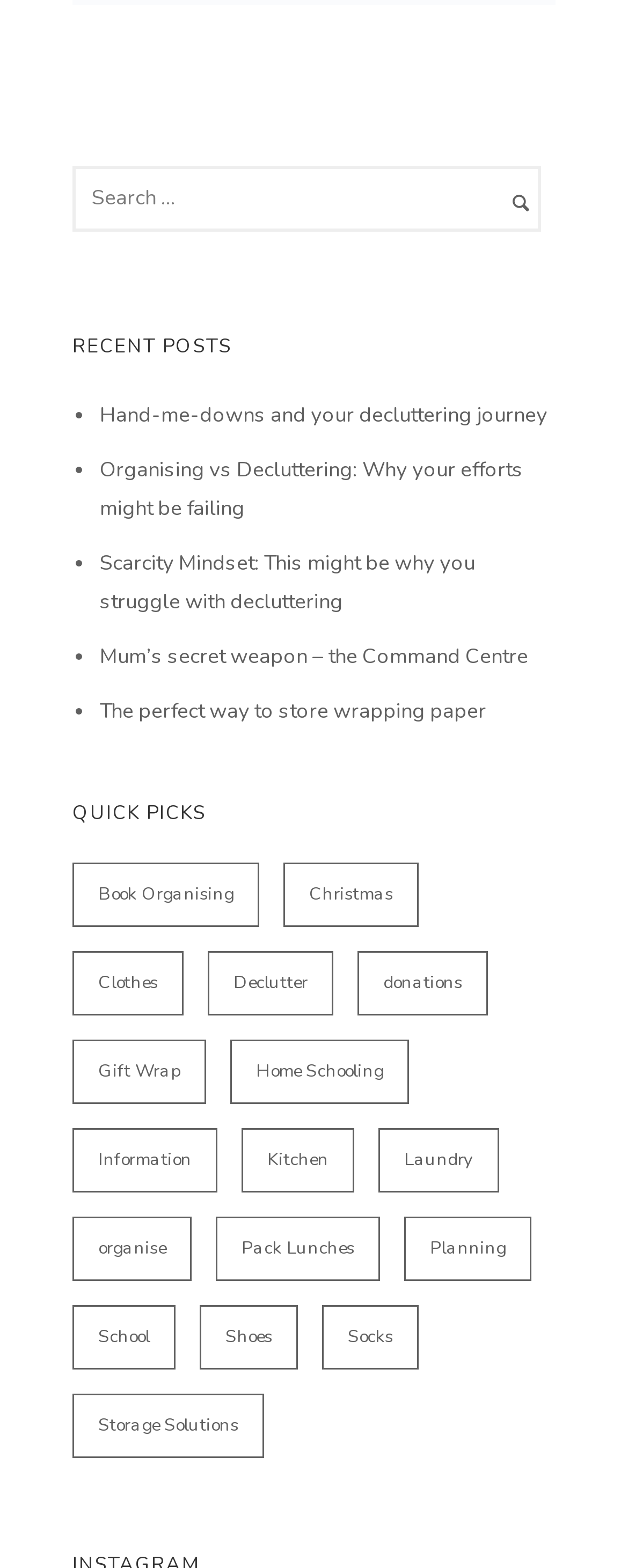Refer to the image and provide a thorough answer to this question:
How many recent posts are listed?

The webpage has a section titled 'RECENT POSTS' which lists four links to recent posts, each preceded by a bullet point, indicating that there are four recent posts listed.